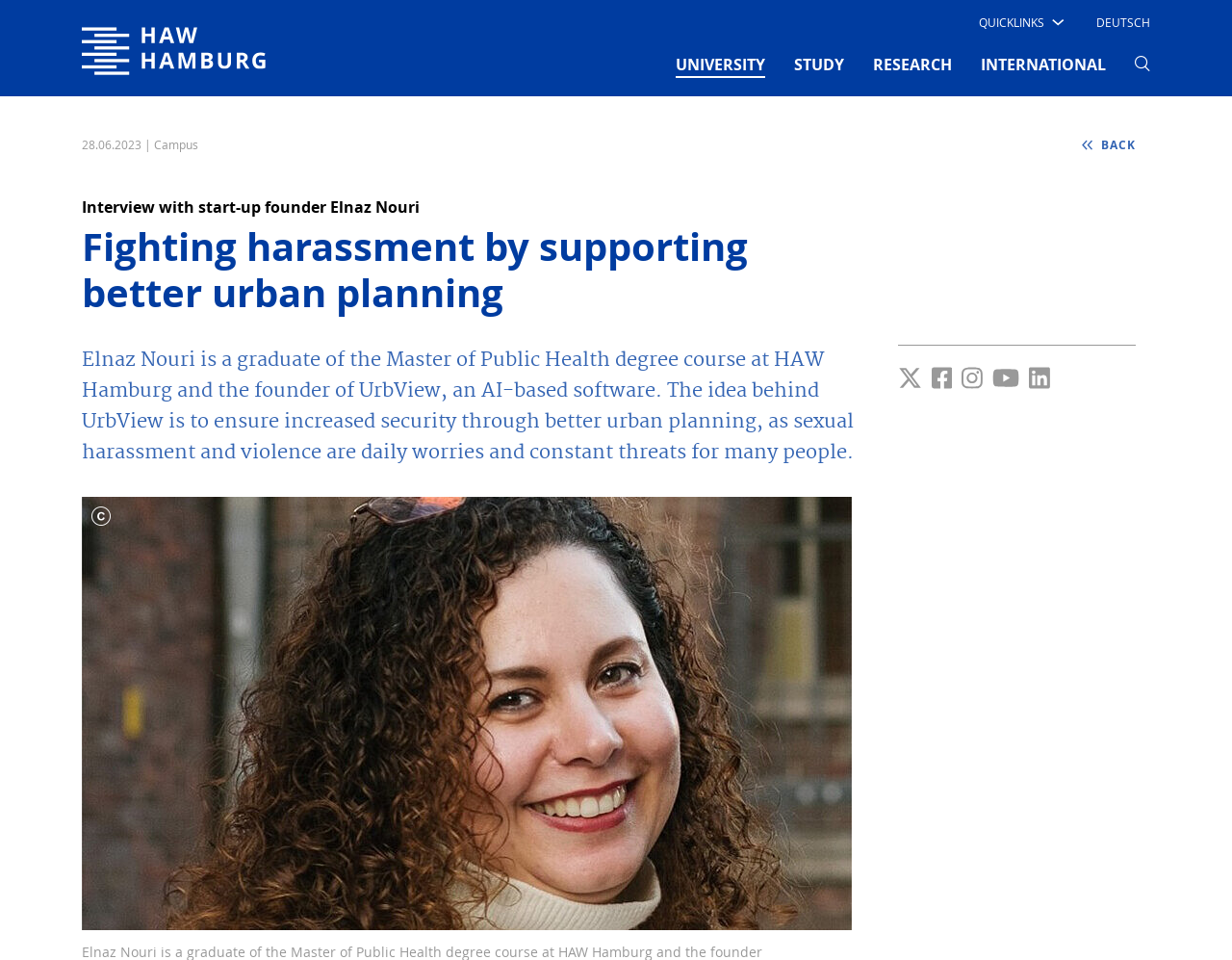Generate the title text from the webpage.

Fighting harassment by supporting better urban planning